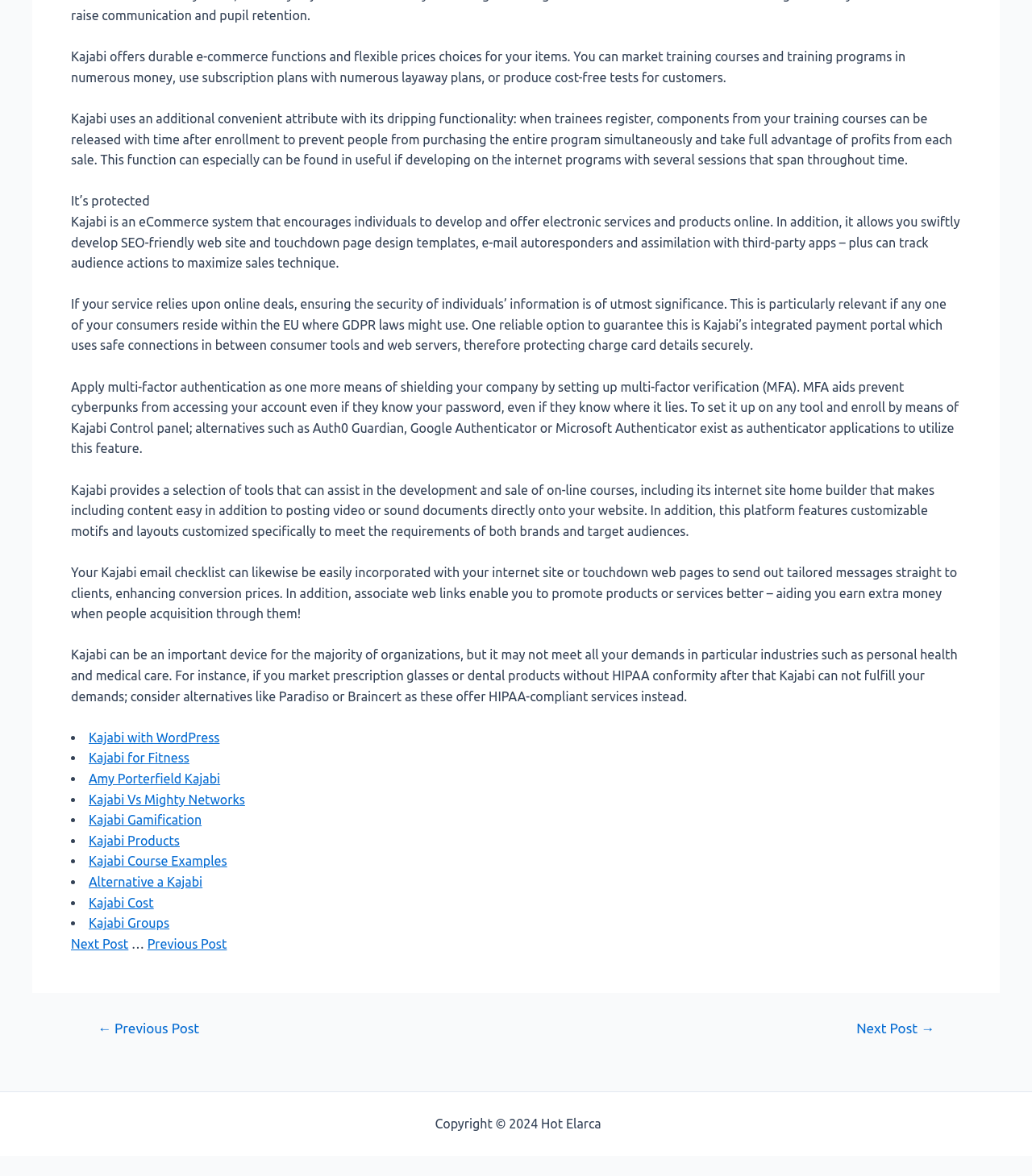Bounding box coordinates are to be given in the format (top-left x, top-left y, bottom-right x, bottom-right y). All values must be floating point numbers between 0 and 1. Provide the bounding box coordinate for the UI element described as: Kajabi with WordPress

[0.086, 0.621, 0.213, 0.633]